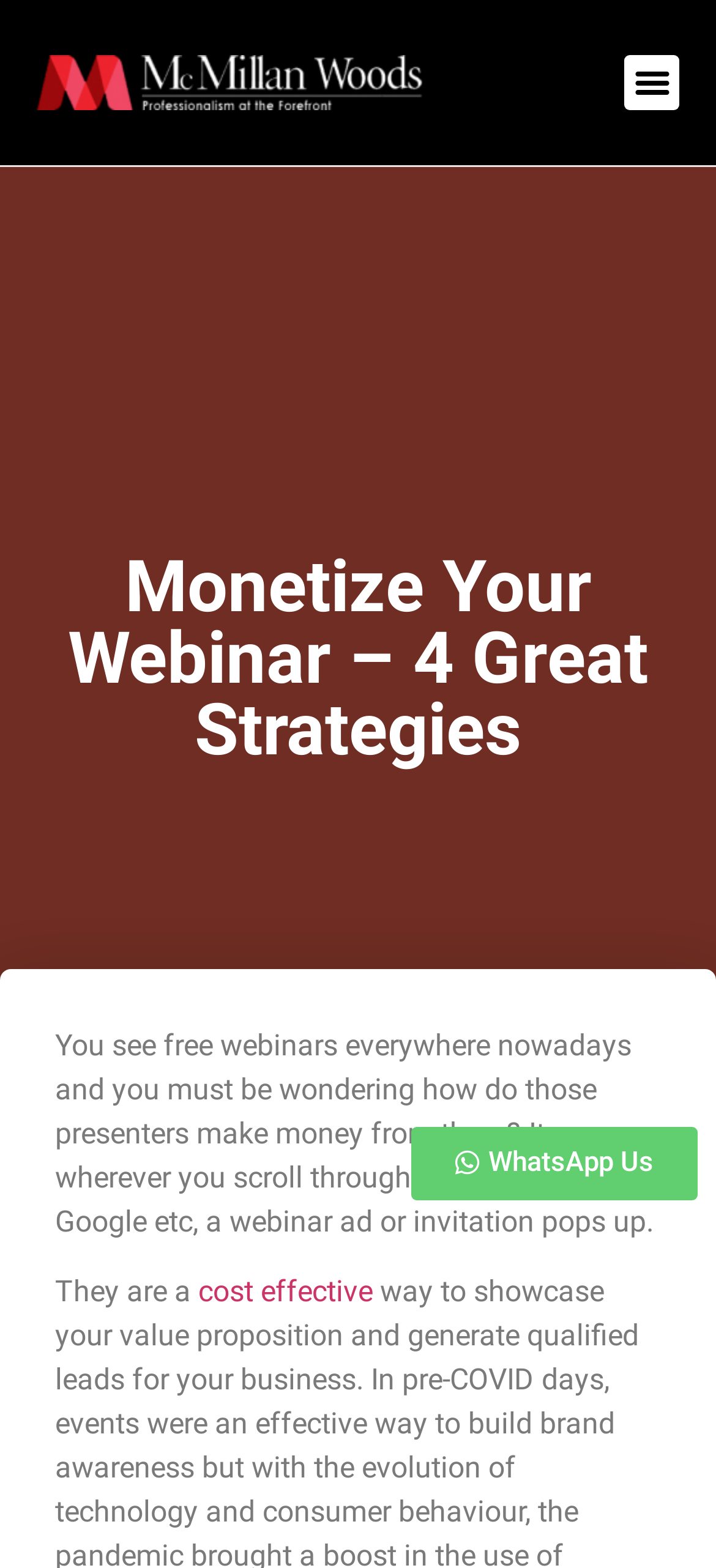Use a single word or phrase to answer the question:
What is the tone of the webpage?

Informative